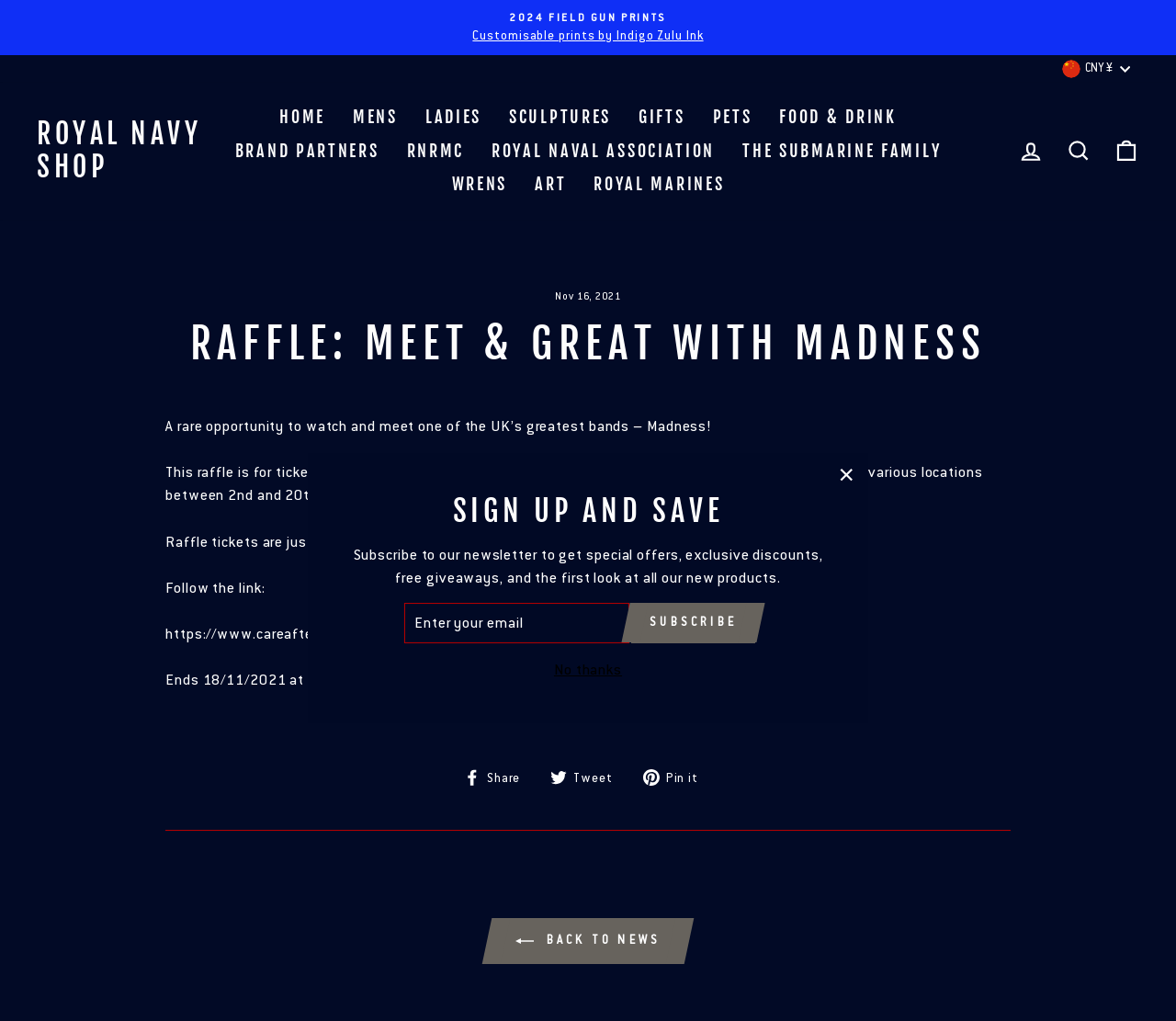Provide a brief response to the question using a single word or phrase: 
How many guests can attend the concert with the winner?

Two